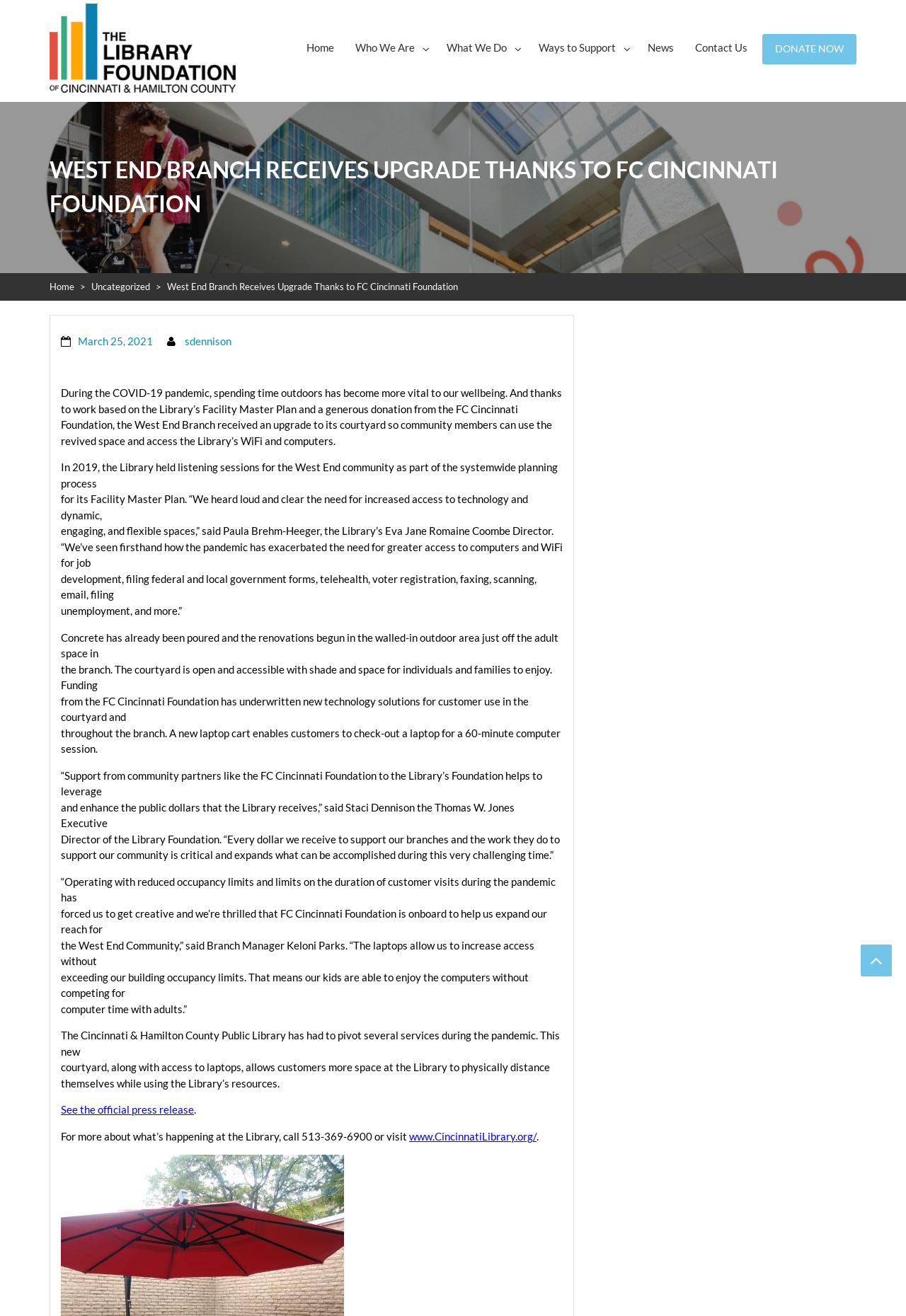Determine the bounding box coordinates of the section to be clicked to follow the instruction: "Donate now to support the library". The coordinates should be given as four float numbers between 0 and 1, formatted as [left, top, right, bottom].

[0.841, 0.026, 0.945, 0.049]